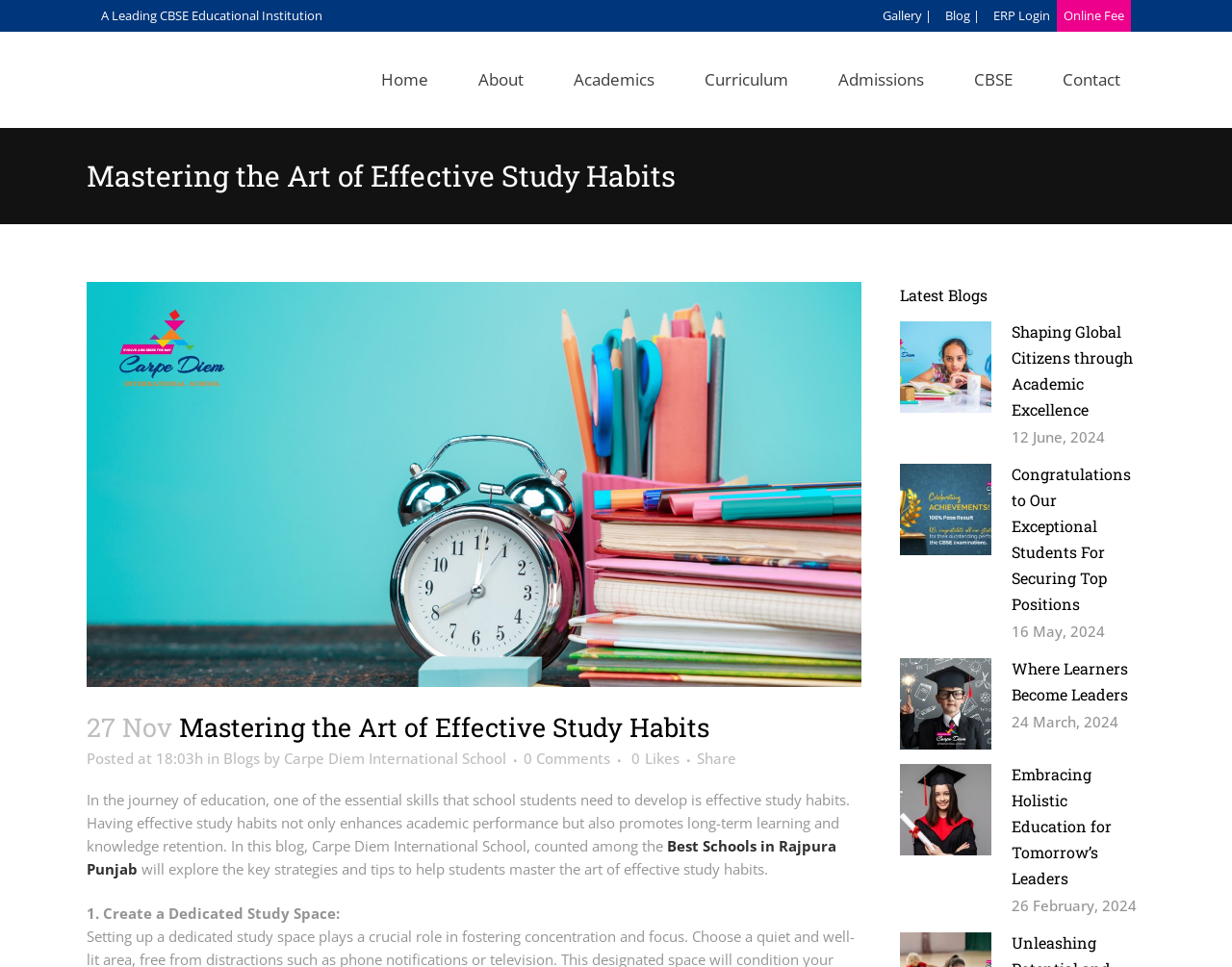Give an in-depth explanation of the webpage layout and content.

The webpage is about Carpe Diem International School, a leading CBSE educational institution in Rajpura, Punjab. At the top, there is a navigation menu with links to "Gallery", "Blog", "ERP Login", "Online Fee", and other sections. Below the navigation menu, there is a heading "Mastering the Art of Effective Study Habits" followed by an image related to the school.

The main content of the webpage is a blog post about effective study habits, which is divided into sections. The first section has a heading "Mastering the Art of Effective Study Habits" and a brief introduction to the importance of developing effective study habits. The introduction is followed by a link to "Best Schools in Rajpura Punjab".

The next section has a heading "27 Nov Mastering the Art of Effective Study Habits" and provides information about the blog post, including the date and time it was posted, the author, and the number of comments and likes. Below this section, there is a link to "Share" the blog post.

The main content of the blog post is divided into sections, each with a heading and a brief description. The first section is about creating a dedicated study space. The webpage also features a section titled "Latest Blogs" which lists four blog posts with headings, links, and dates.

The blog posts are arranged in a grid layout, with each post taking up a significant portion of the webpage. The posts have headings such as "Shaping Global Citizens through Academic Excellence", "Congratulations to Our Exceptional Students For Securing Top Positions", "Where Learners Become Leaders", and "Embracing Holistic Education for Tomorrow’s Leaders". Each post has a link to read more and a date indicating when it was published.